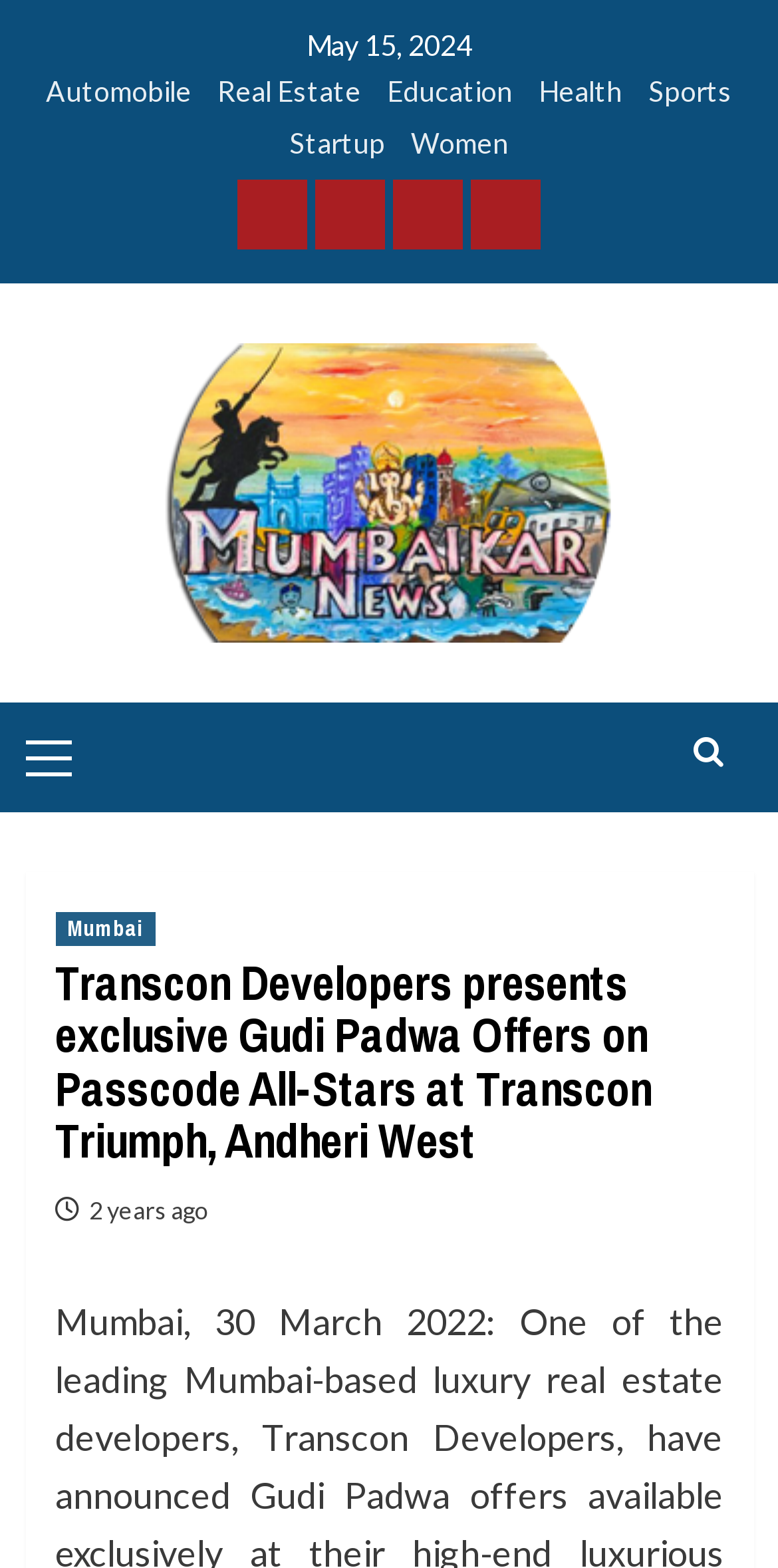Describe every aspect of the webpage in a detailed manner.

The webpage appears to be a news article page, specifically from Mumbaikar News. At the top, there is a date "May 15, 2024" displayed prominently. Below the date, there are six categorized links: Automobile, Real Estate, Education, Health, Sports, and Startup, which are evenly spaced and aligned horizontally. 

Further down, there are two rows of links. The first row consists of links to Facebook, Instagram, Twitter, and YouTube, each accompanied by its respective icon. The second row has a link to Mumbaikar News, which is accompanied by an image of the same name. 

On the left side of the page, there is a primary menu with the label "Primary Menu". On the right side, there is a search icon. 

The main content of the page is a news article with the title "Transcon Developers presents exclusive Gudi Padwa Offers on Passcode All-Stars at Transcon Triumph, Andheri West". The article is categorized under "Mumbai" and has a timestamp of "2 years ago".